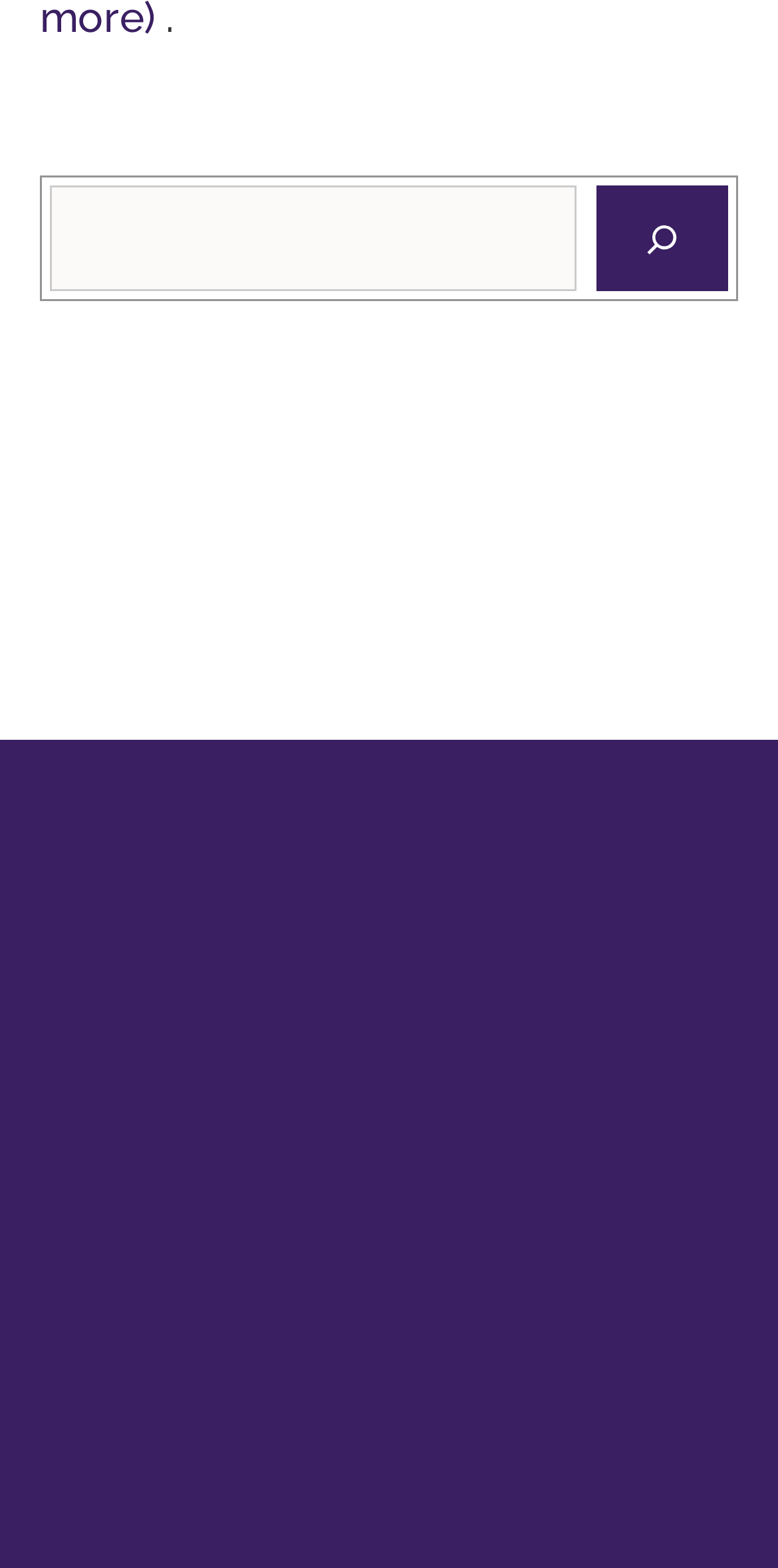From the details in the image, provide a thorough response to the question: What is the function of the button next to the search box?

The button next to the search box has a static text element labeled 'Search', and it is likely that its function is to submit the search query entered in the search box.